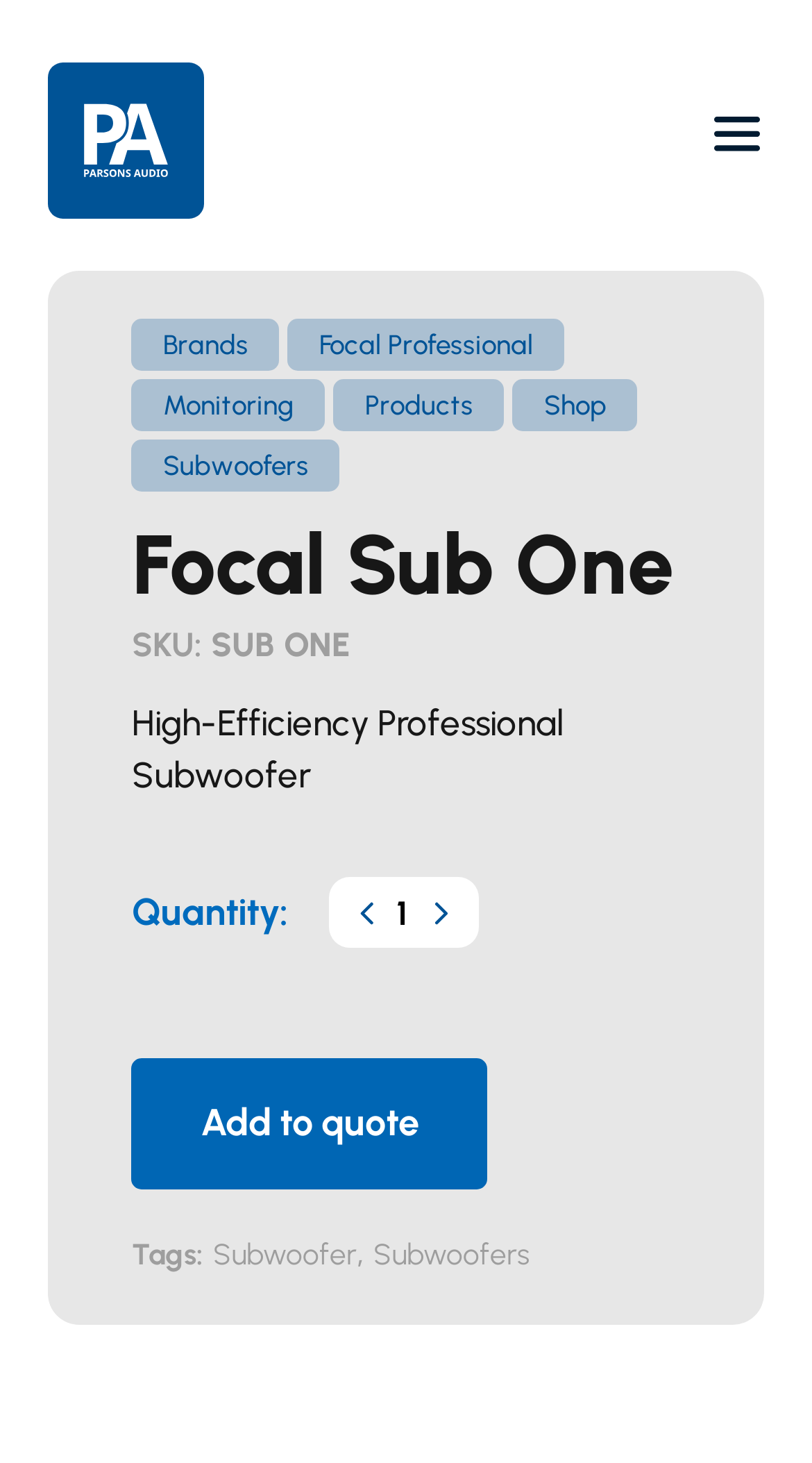What is the product category of Focal Sub One?
Please utilize the information in the image to give a detailed response to the question.

I found the answer by looking at the link elements on the webpage, specifically the link 'Subwoofers' which is a category that Focal Sub One belongs to.